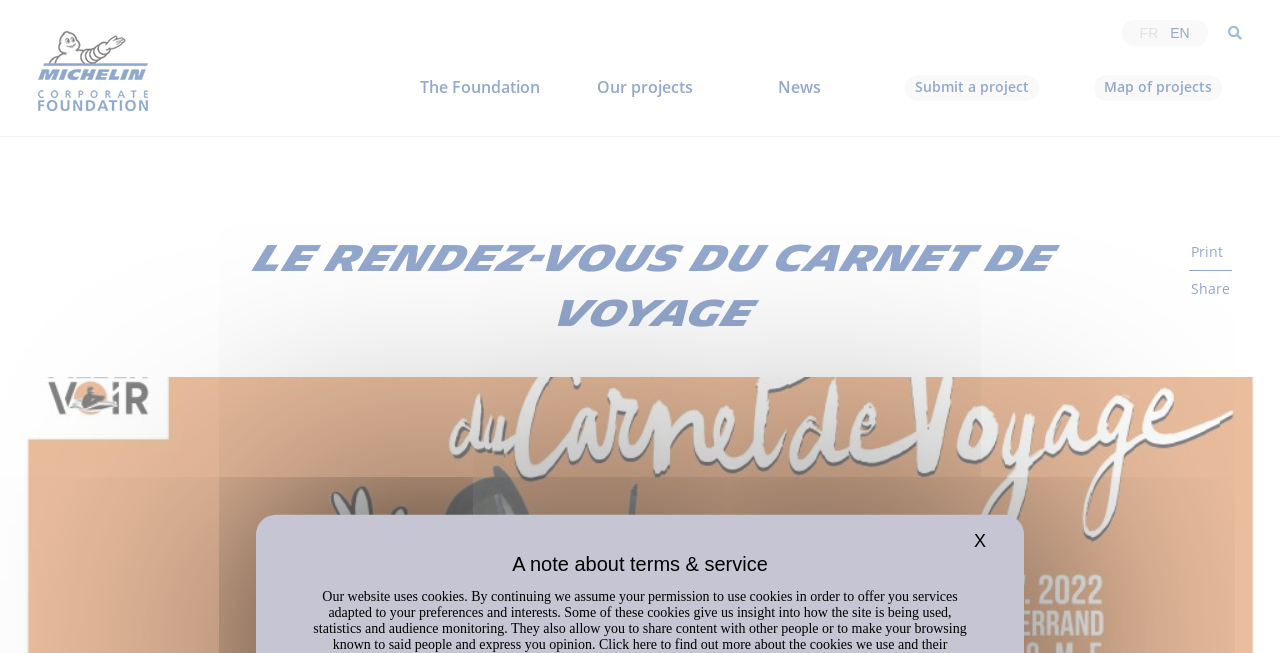Locate the bounding box coordinates of the item that should be clicked to fulfill the instruction: "Go to the Foundation page".

[0.328, 0.086, 0.422, 0.197]